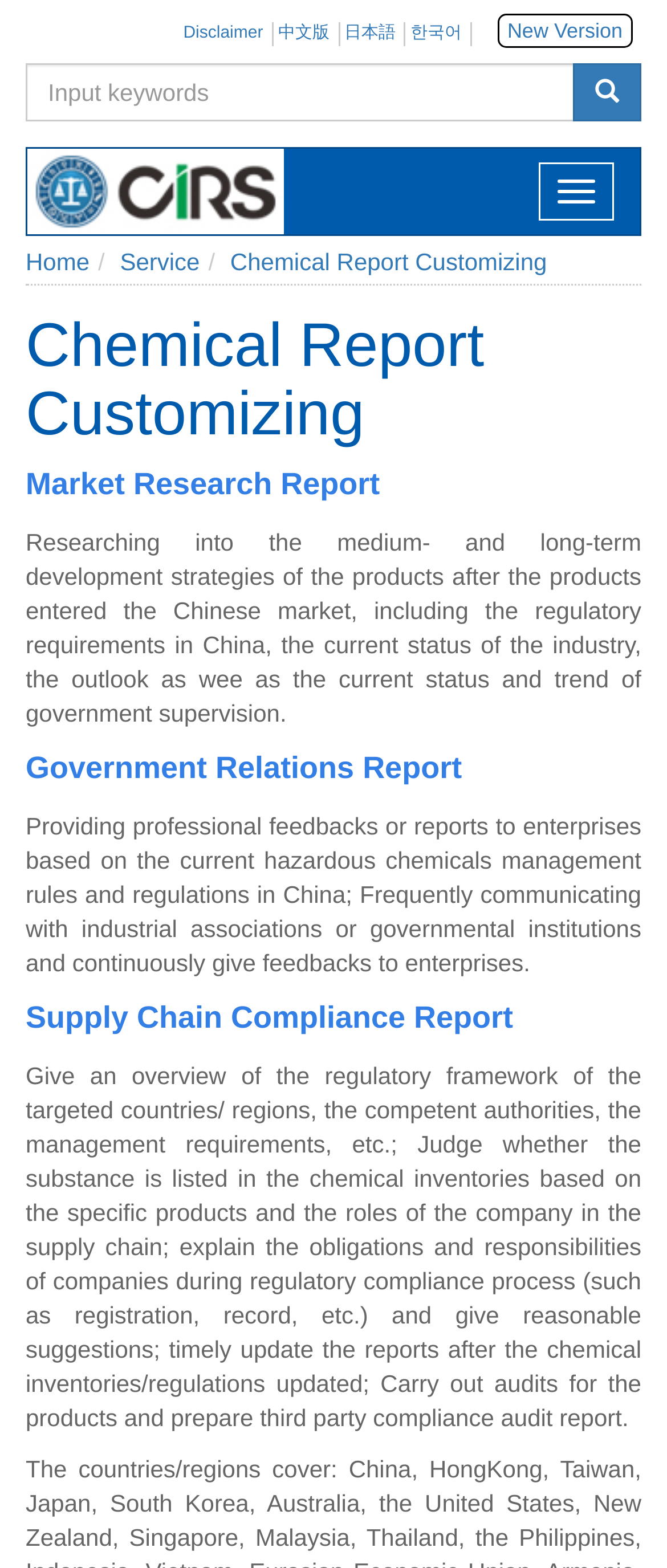What is the purpose of the 'Market Research Report'? Examine the screenshot and reply using just one word or a brief phrase.

Researching development strategies